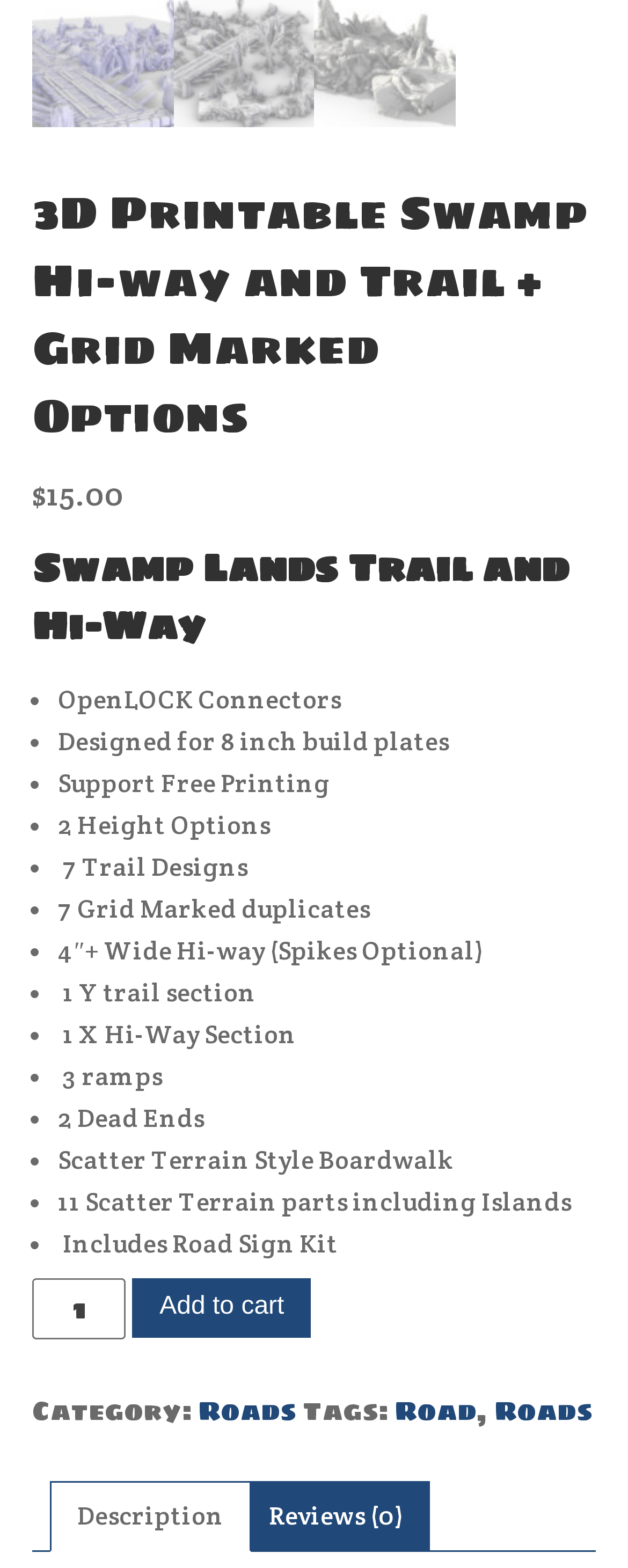What is the price of this product?
With the help of the image, please provide a detailed response to the question.

The price of the product is mentioned next to the product title, '3D Printable Swamp Hi-way and Trail + Grid Marked Options', as '$15.00'.